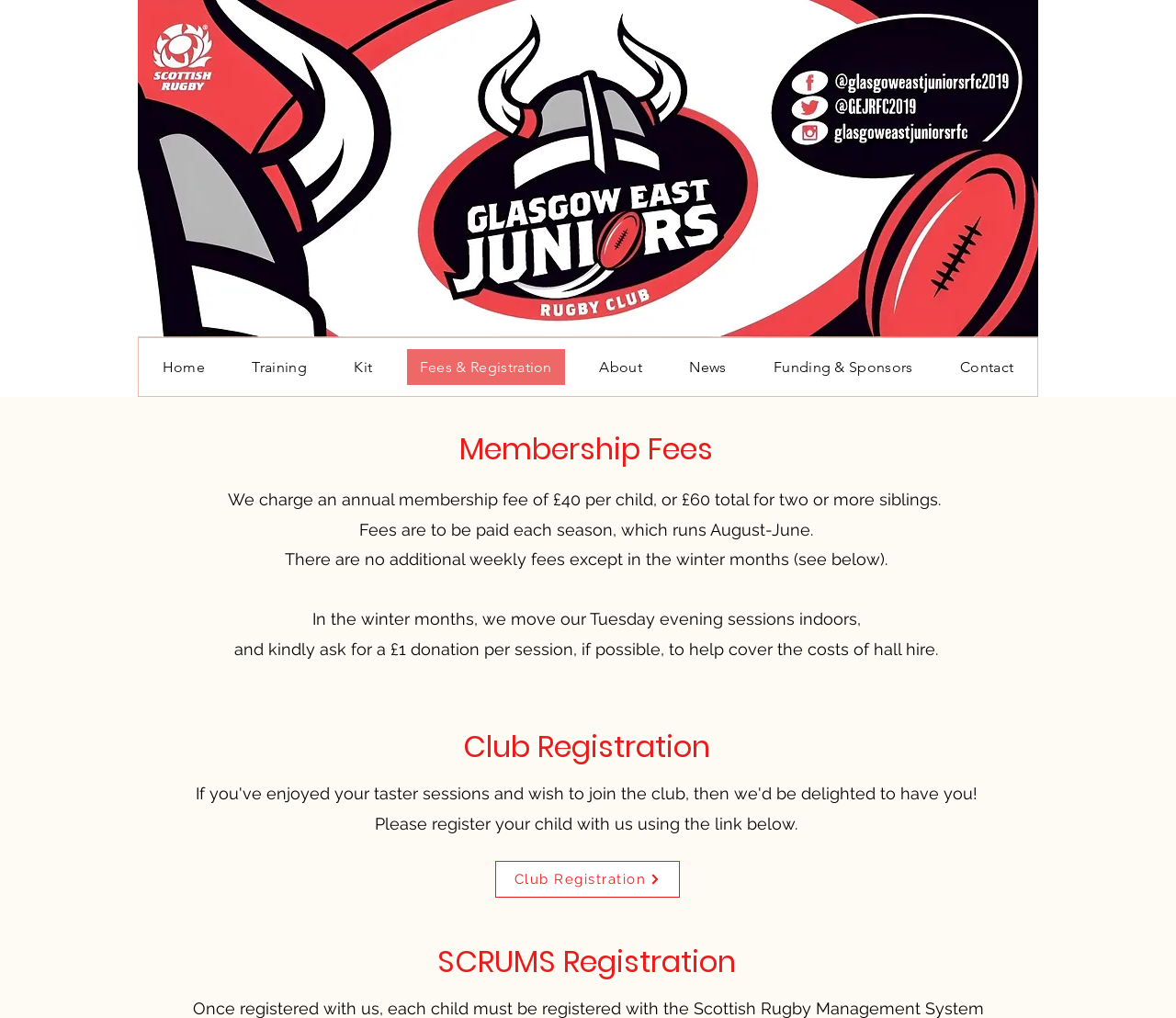Identify the bounding box coordinates for the UI element described as follows: "Kit". Ensure the coordinates are four float numbers between 0 and 1, formatted as [left, top, right, bottom].

[0.281, 0.332, 0.337, 0.389]